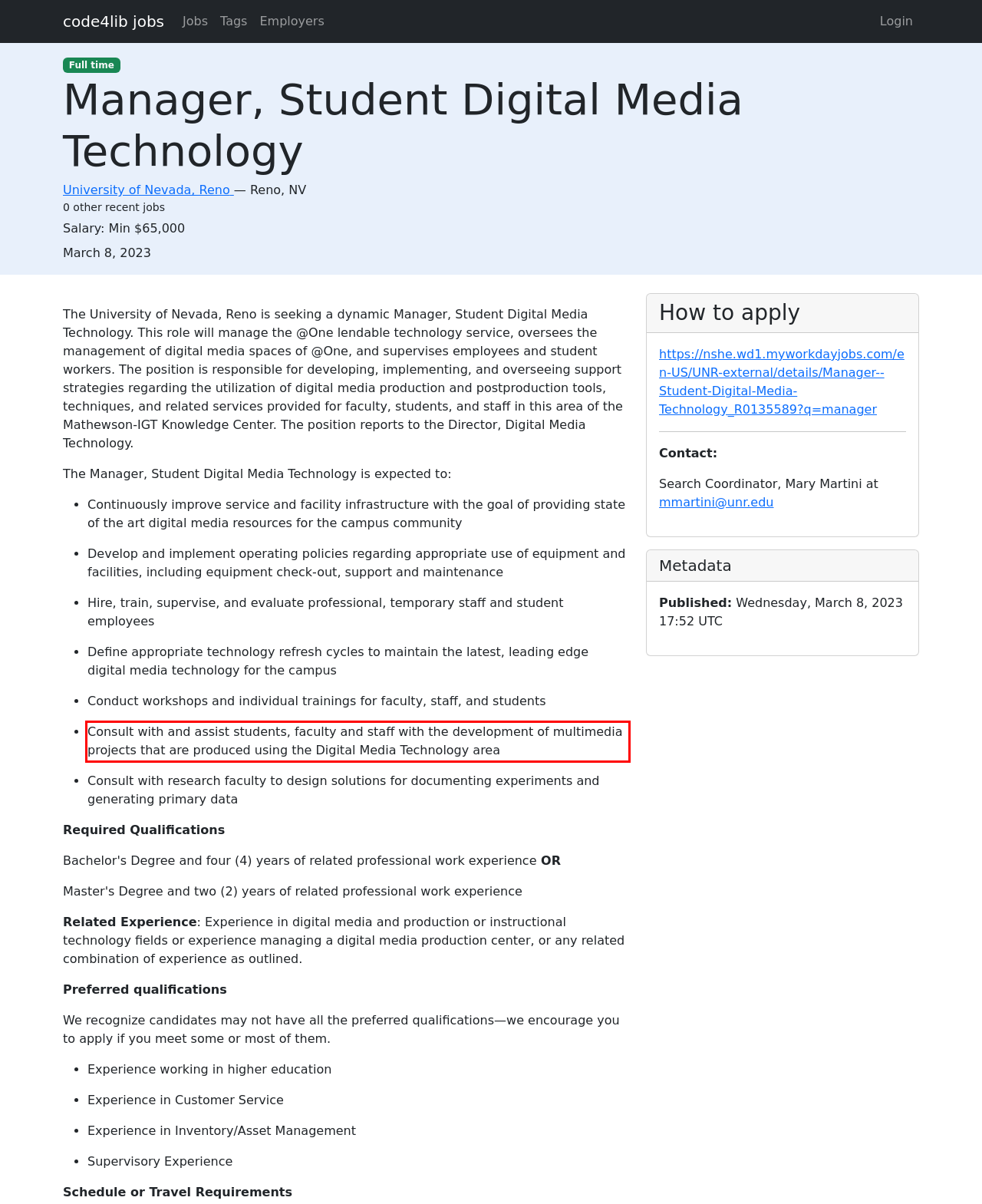You have a webpage screenshot with a red rectangle surrounding a UI element. Extract the text content from within this red bounding box.

Consult with and assist students, faculty and staff with the development of multimedia projects that are produced using the Digital Media Technology area